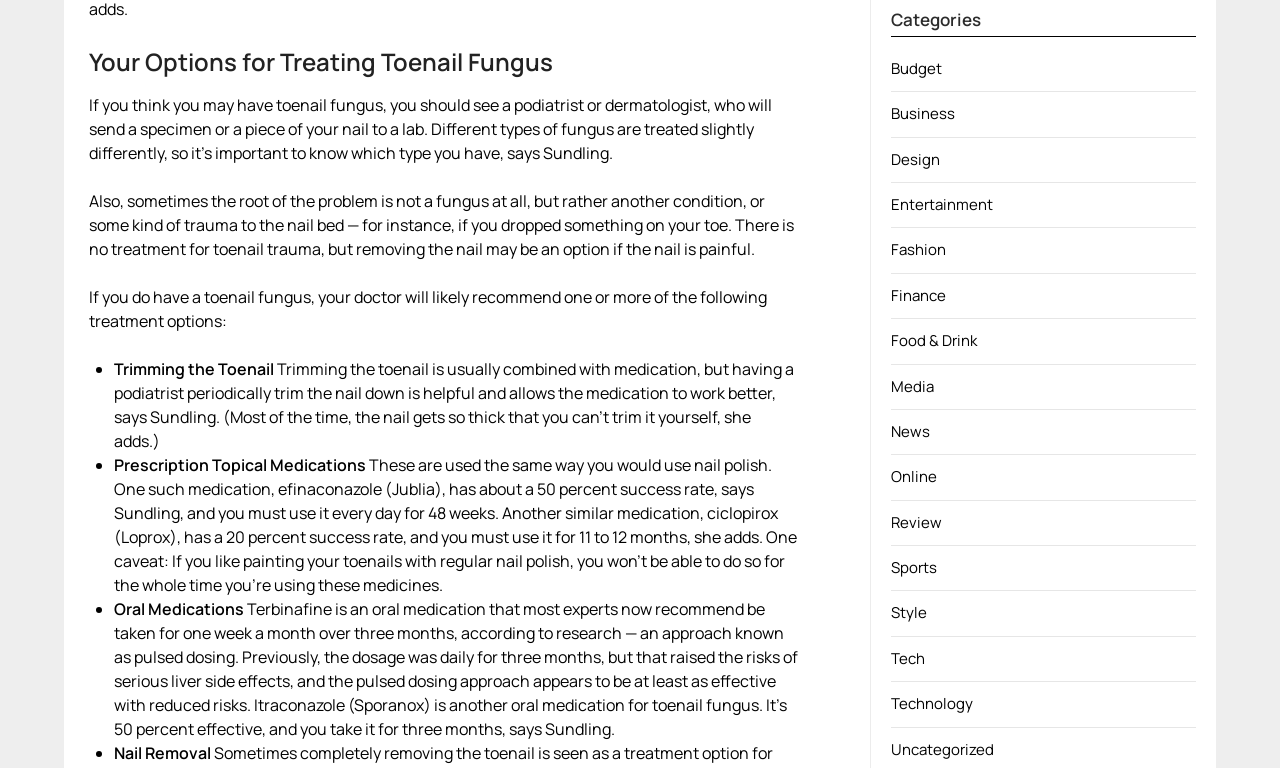What is the success rate of efinaconazole (Jublia) medication?
Look at the screenshot and respond with a single word or phrase.

50 percent